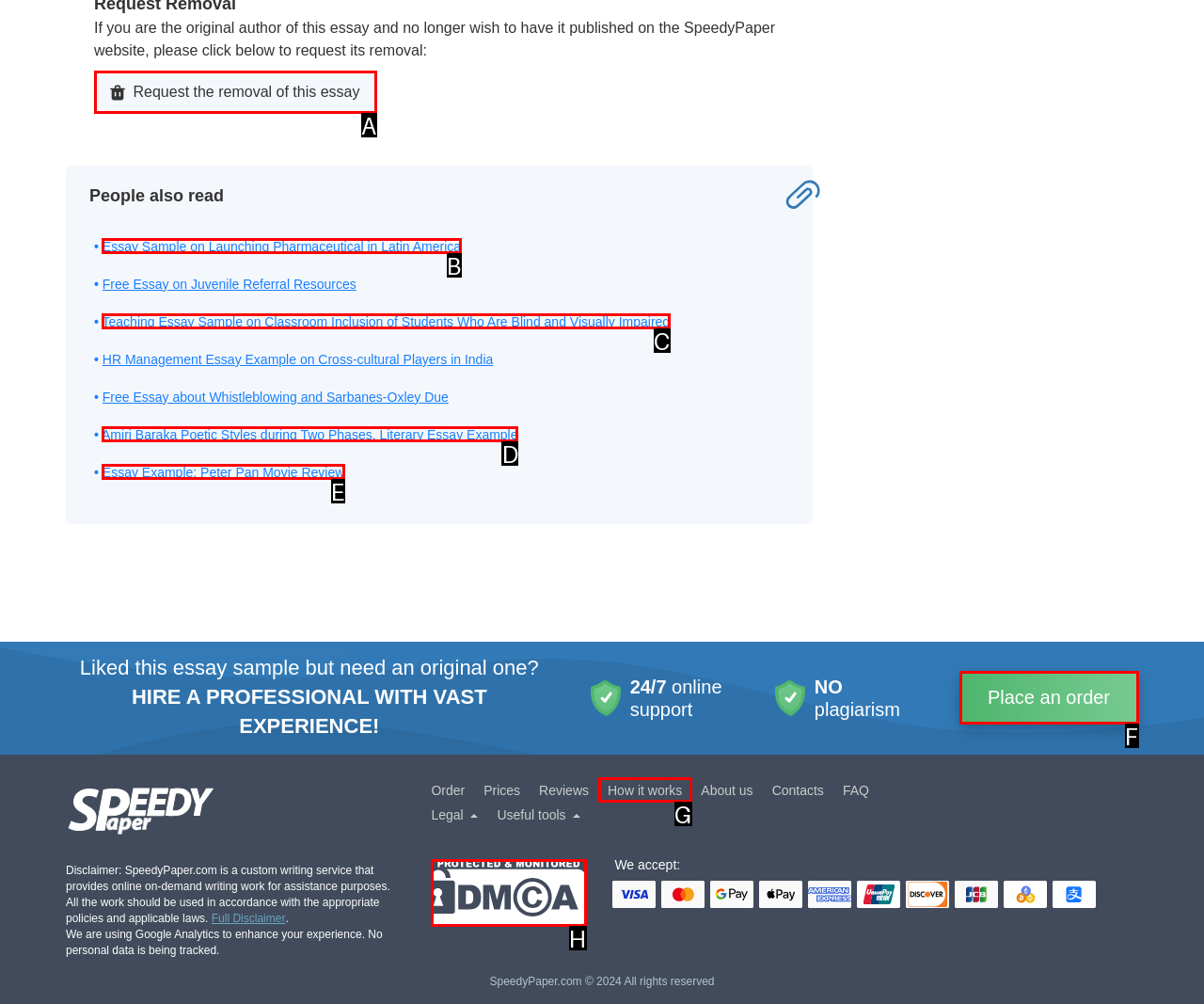From the description: How it works, identify the option that best matches and reply with the letter of that option directly.

G